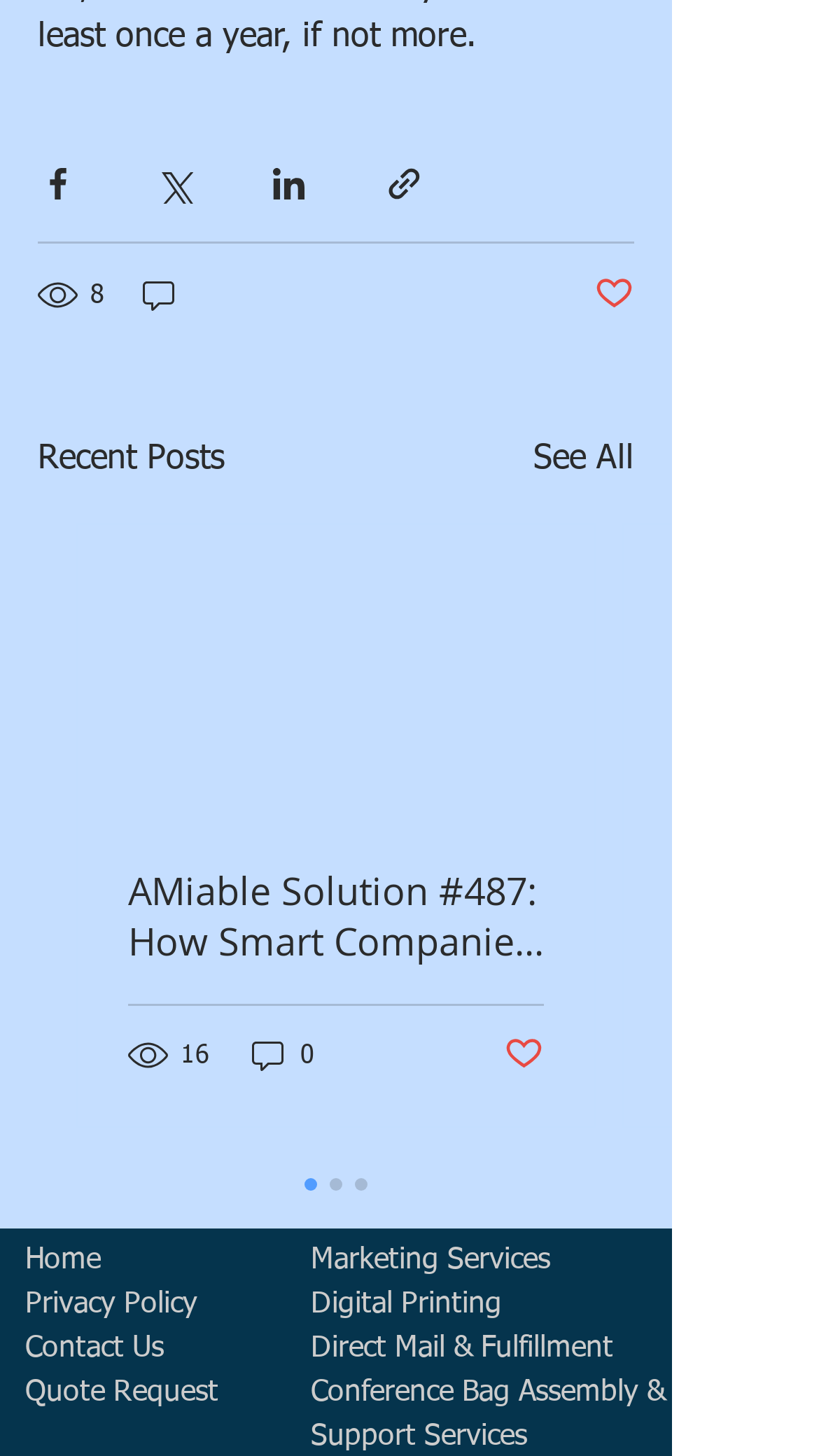Reply to the question with a brief word or phrase: How many views does the first post have?

8 views